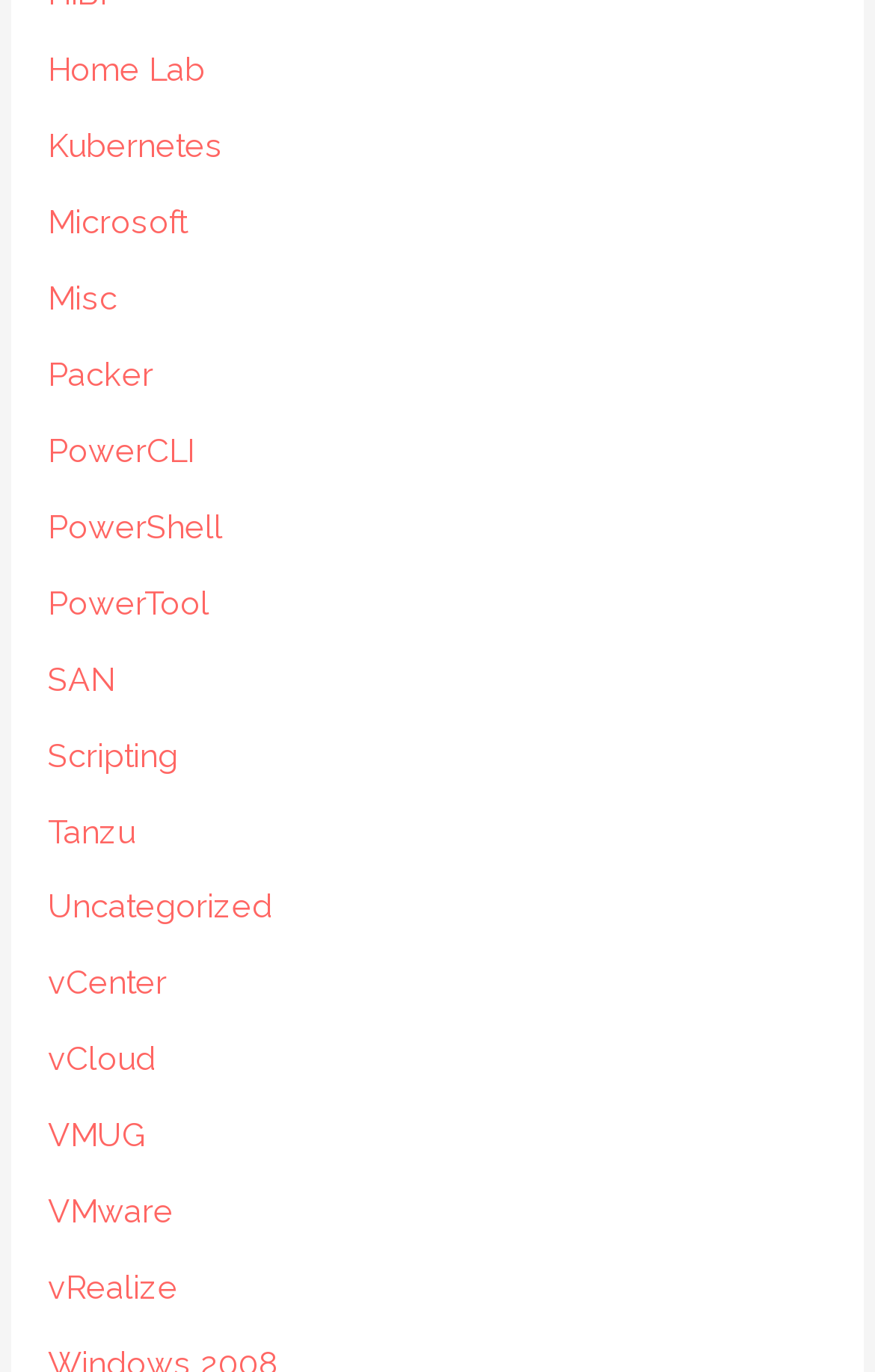Please give a one-word or short phrase response to the following question: 
How many links are there on the webpage?

17